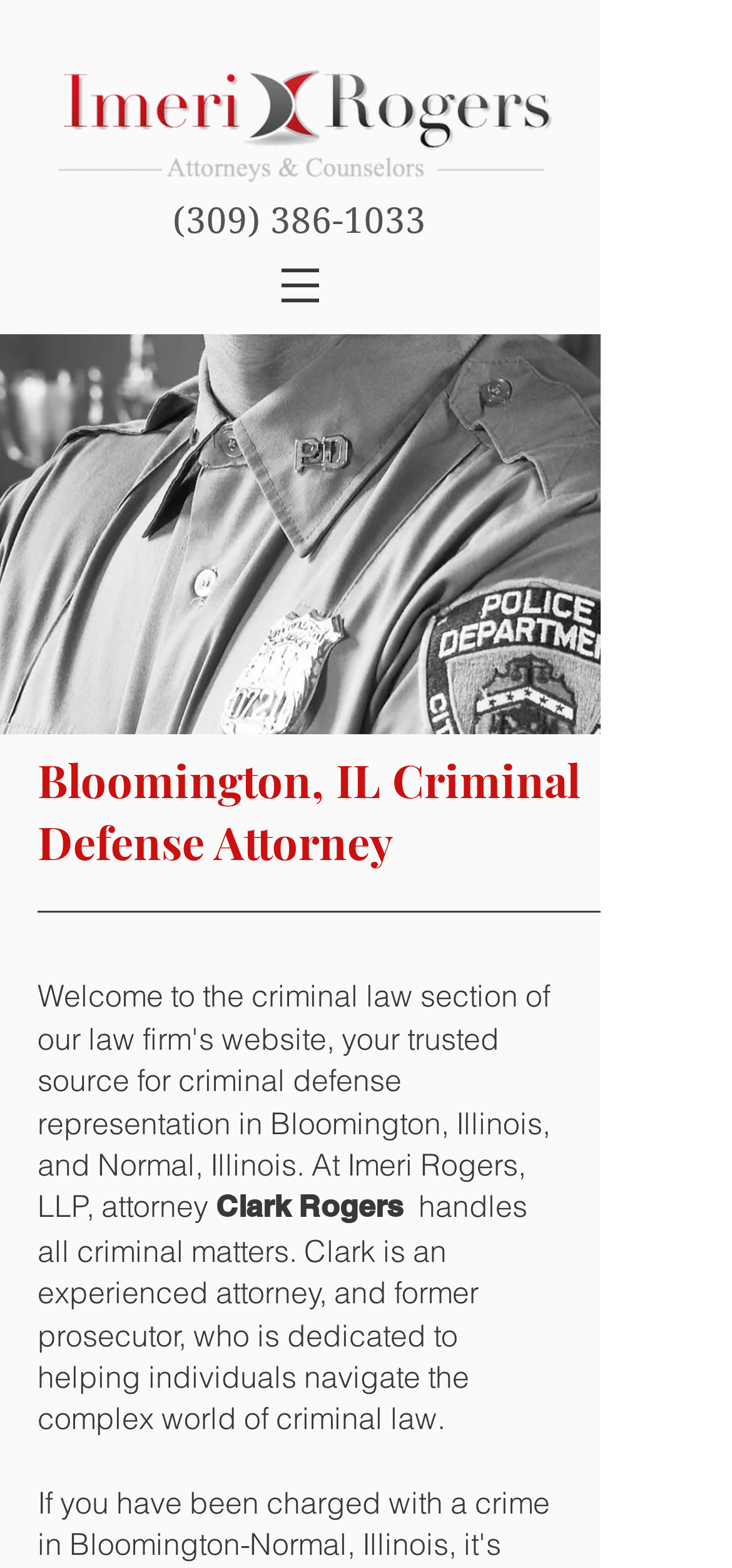What is the profession of Clark Rogers?
Provide a concise answer using a single word or phrase based on the image.

Attorney